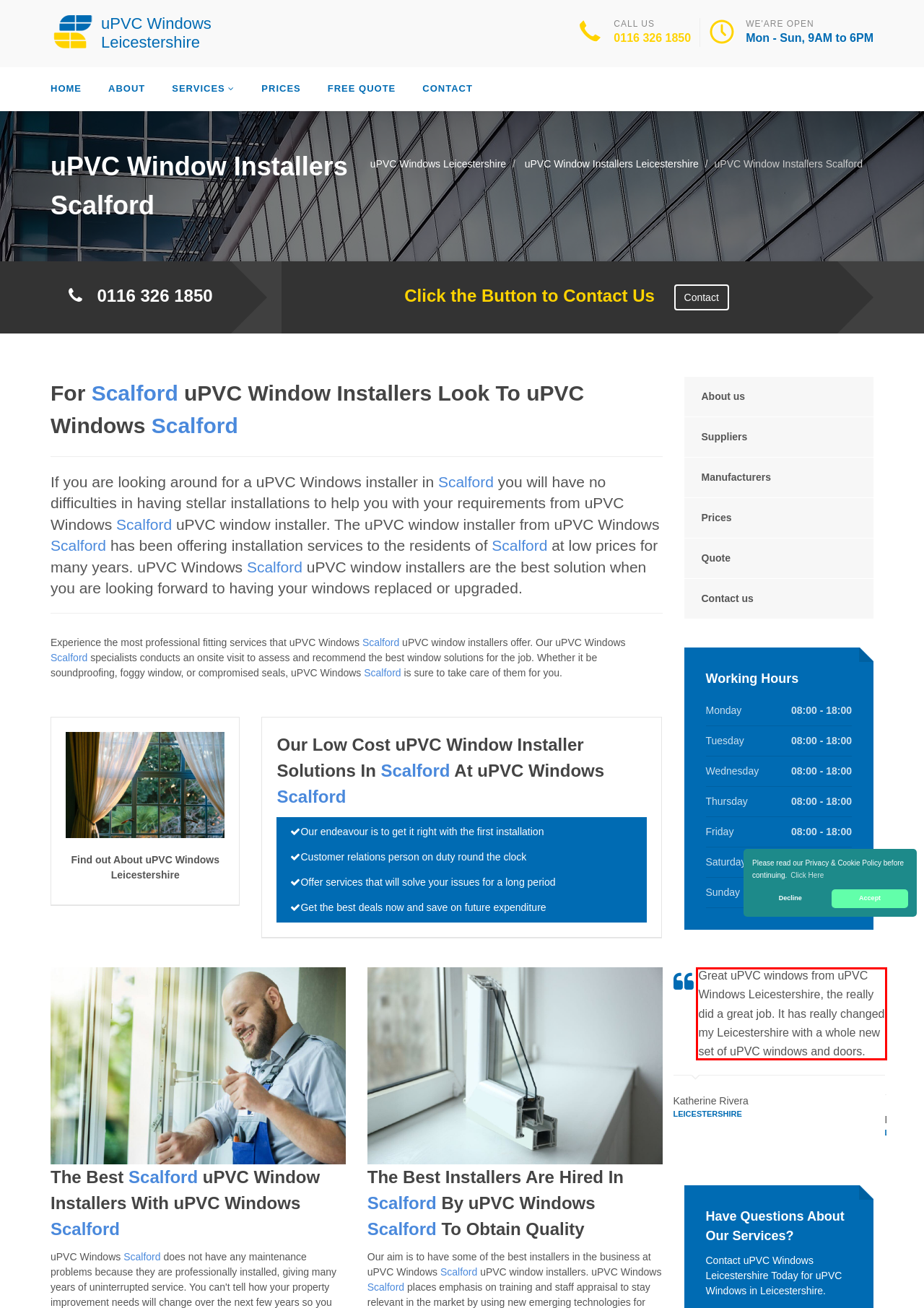Given a webpage screenshot, locate the red bounding box and extract the text content found inside it.

Great uPVC windows from uPVC Windows Leicestershire, the really did a great job. It has really changed my Leicestershire with a whole new set of uPVC windows and doors.